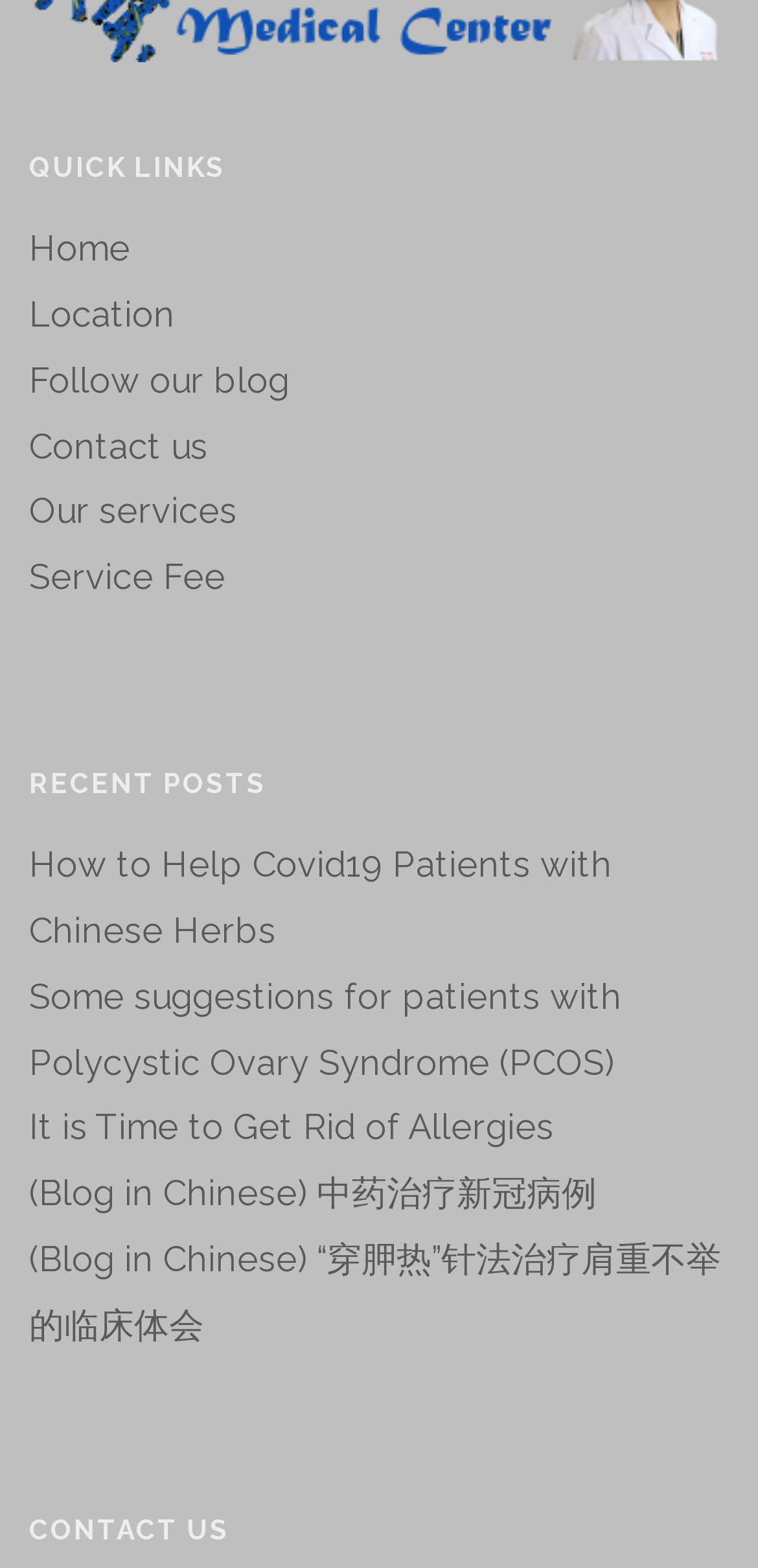Determine the bounding box coordinates for the HTML element described here: "Service Fee".

[0.038, 0.355, 0.297, 0.381]